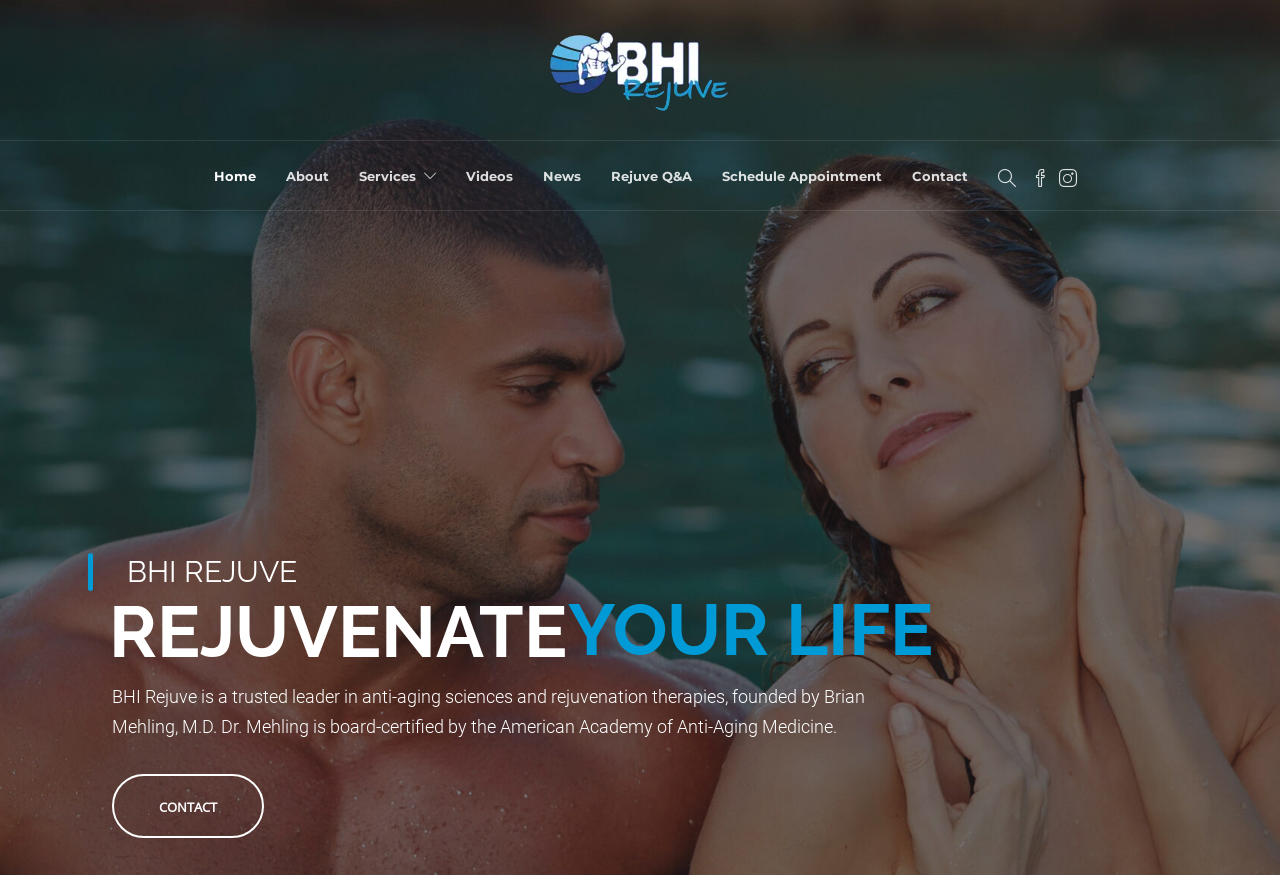Specify the bounding box coordinates of the element's area that should be clicked to execute the given instruction: "learn about services". The coordinates should be four float numbers between 0 and 1, i.e., [left, top, right, bottom].

[0.28, 0.178, 0.34, 0.224]